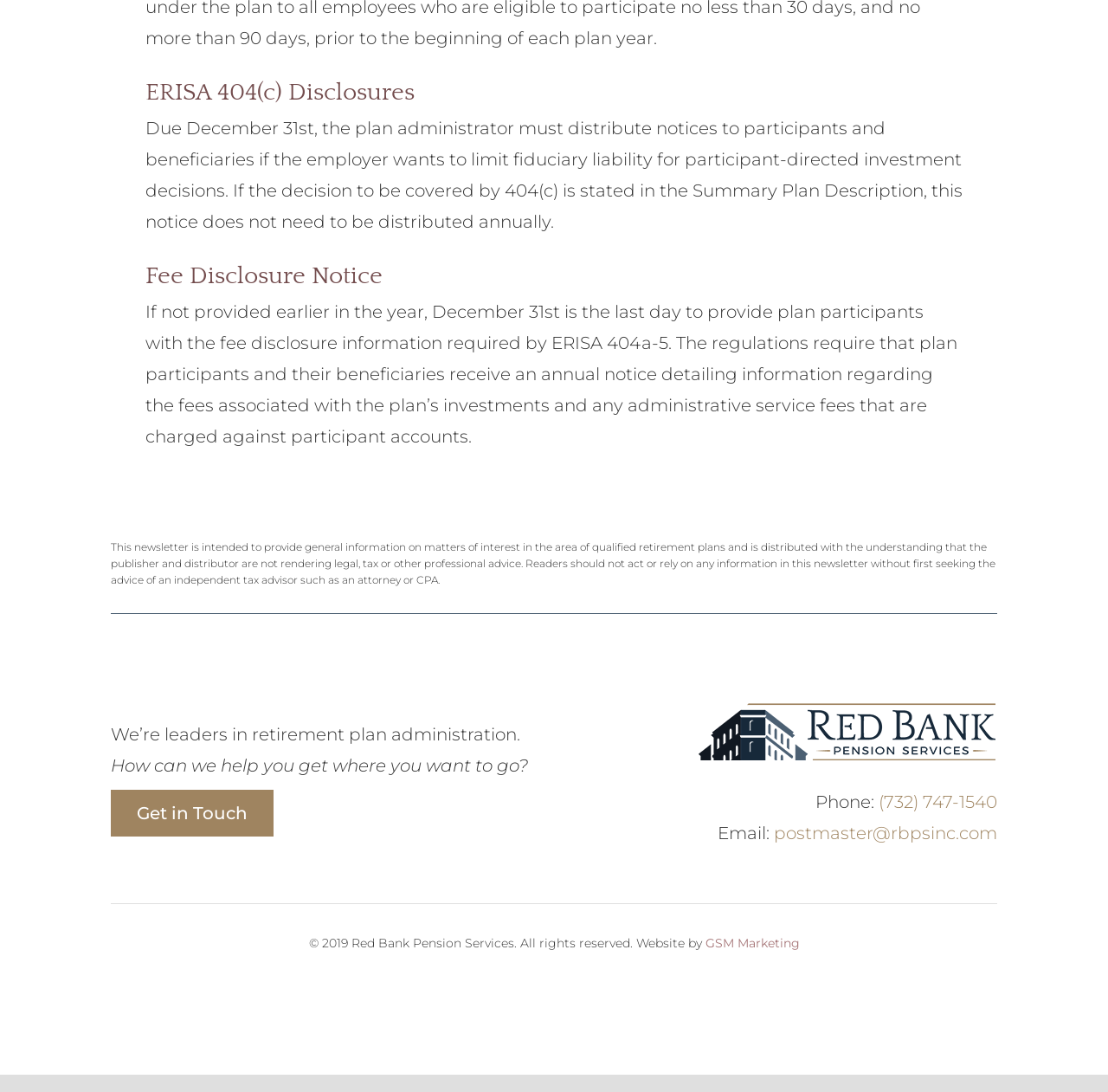Provide the bounding box coordinates of the UI element that matches the description: "GSM Marketing".

[0.636, 0.857, 0.721, 0.871]